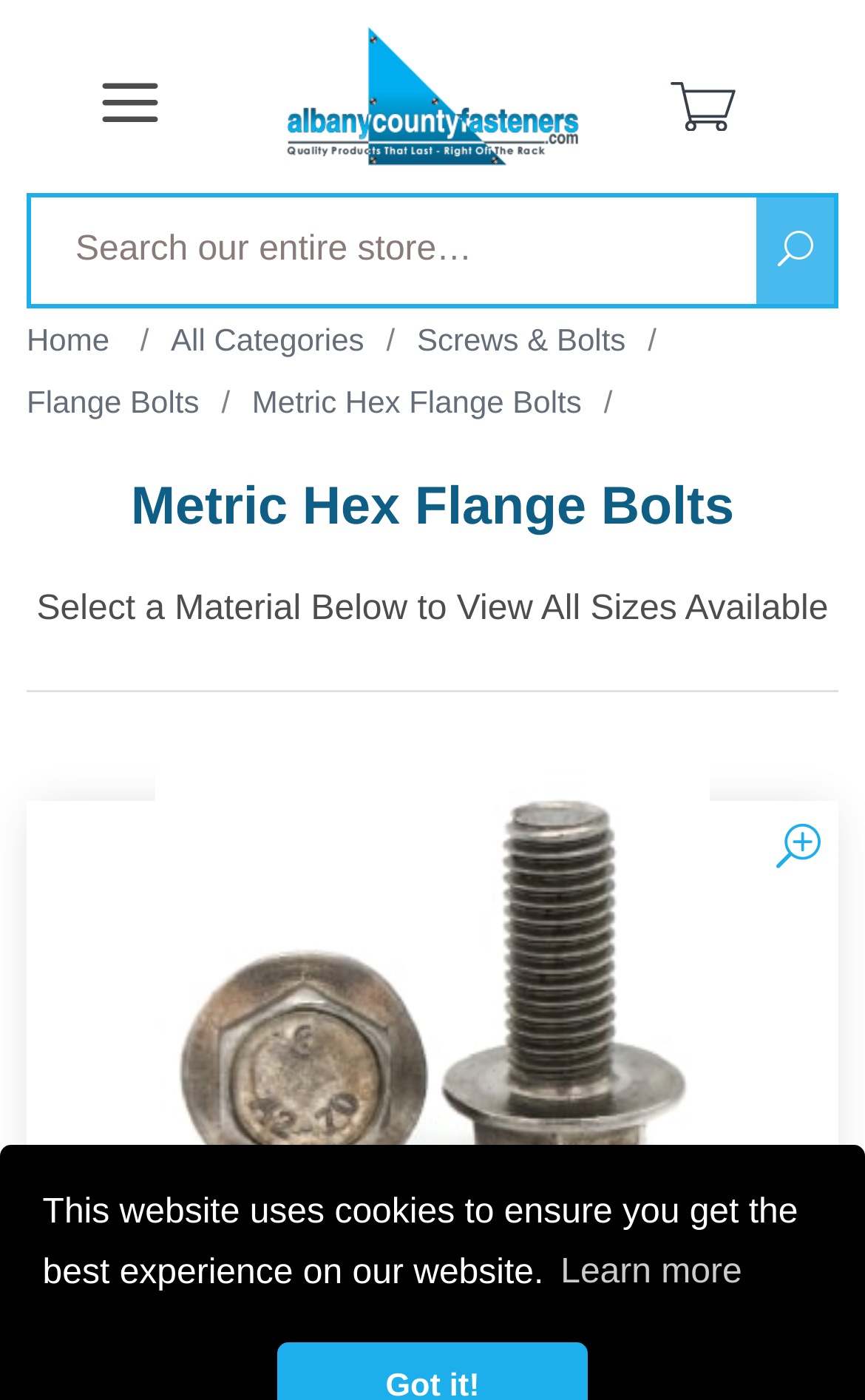Please find the bounding box coordinates of the clickable region needed to complete the following instruction: "Search for products". The bounding box coordinates must consist of four float numbers between 0 and 1, i.e., [left, top, right, bottom].

[0.031, 0.138, 0.875, 0.22]